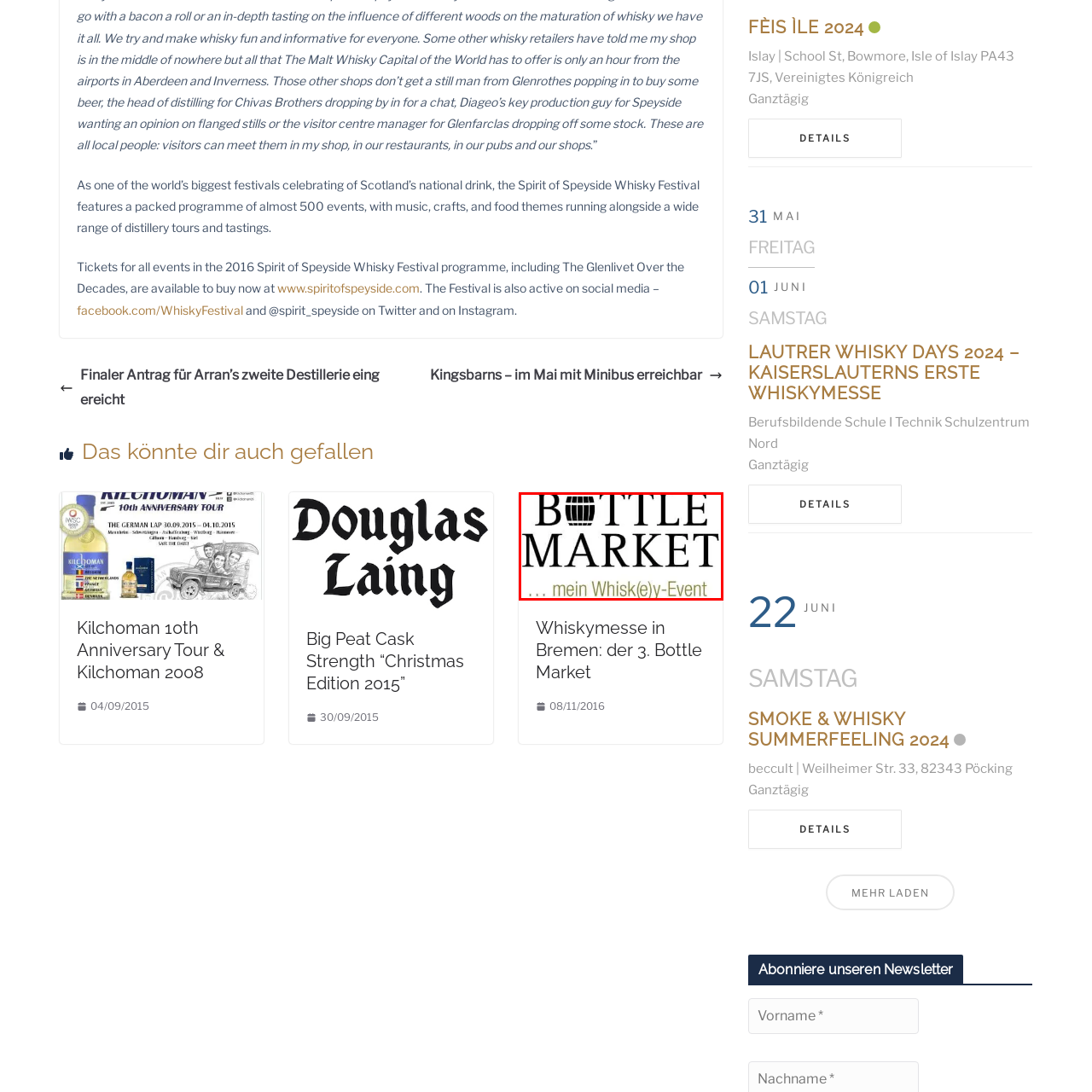What is the tone of the event?
Carefully look at the image inside the red bounding box and answer the question in a detailed manner using the visual details present.

The tone of the event can be inferred from the phrase '... mein Whisk(e)y-Event', which suggests a personal touch, emphasizing the event's intimate and exclusive connection to whisky enthusiasts. This tone is also reinforced by the clean and elegant typography, which creates a visually appealing and memorable identity for the event.